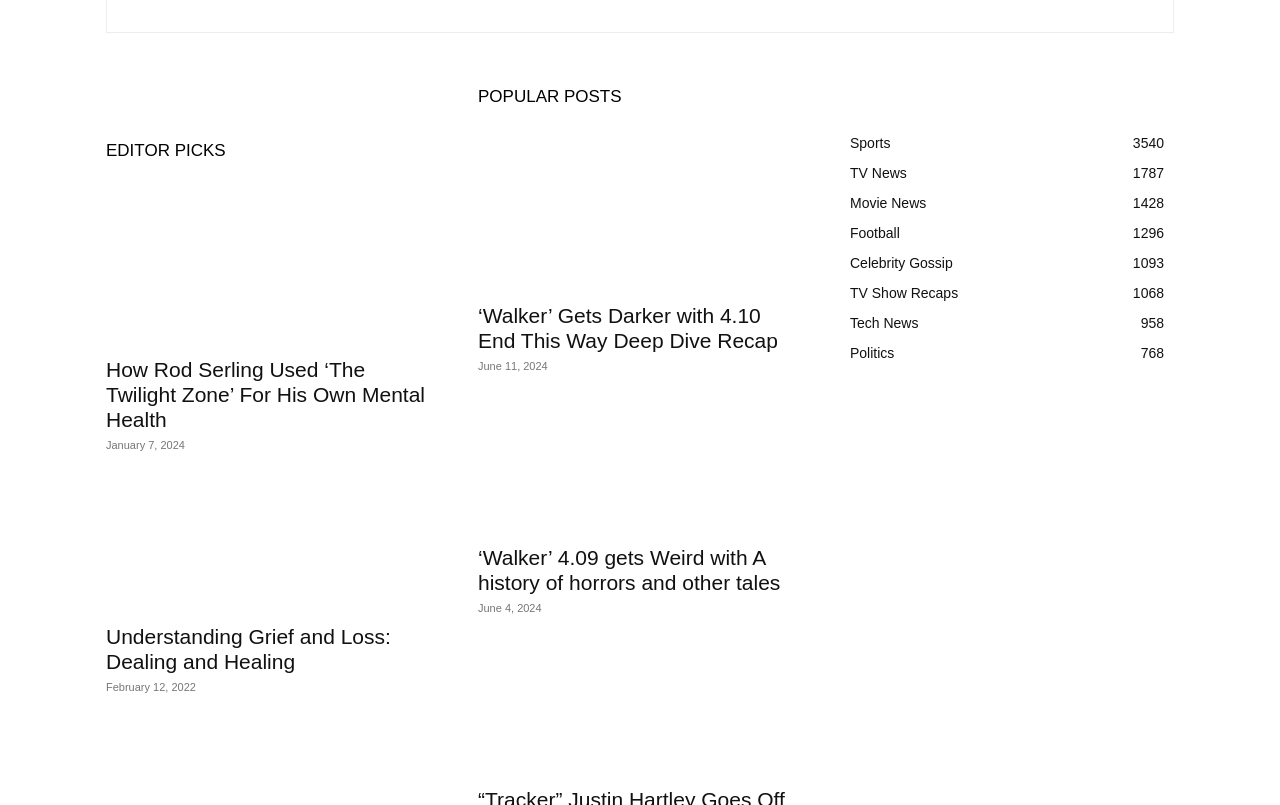From the details in the image, provide a thorough response to the question: What is the date of the article '‘Walker’ Gets Darker with 4.10 End This Way Deep Dive Recap'?

I found the date of the article by looking at the time element associated with the link '‘Walker’ Gets Darker with 4.10 End This Way Deep Dive Recap', which is 'June 11, 2024'.